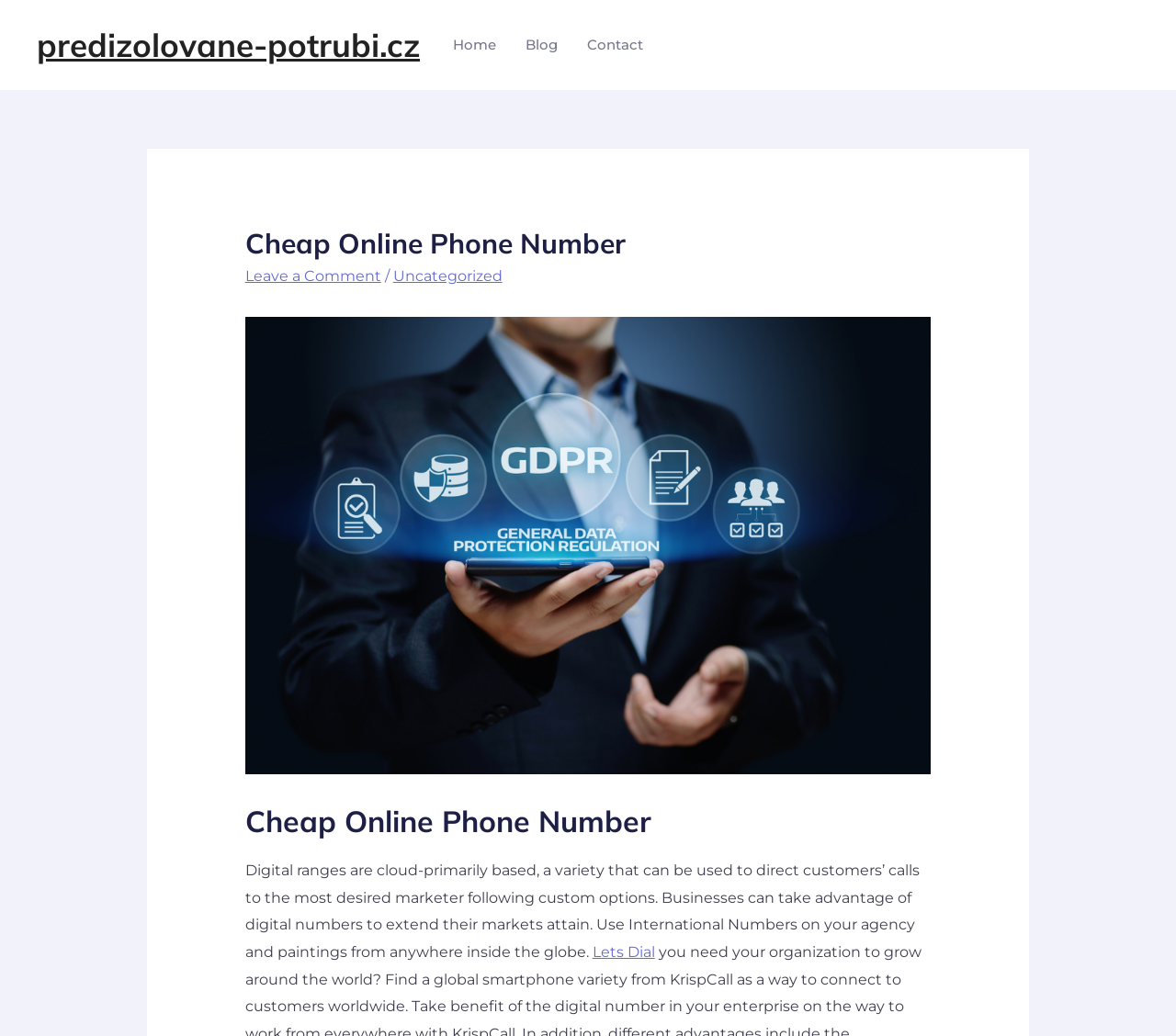Predict the bounding box coordinates for the UI element described as: "Leave a Comment". The coordinates should be four float numbers between 0 and 1, presented as [left, top, right, bottom].

[0.208, 0.258, 0.324, 0.275]